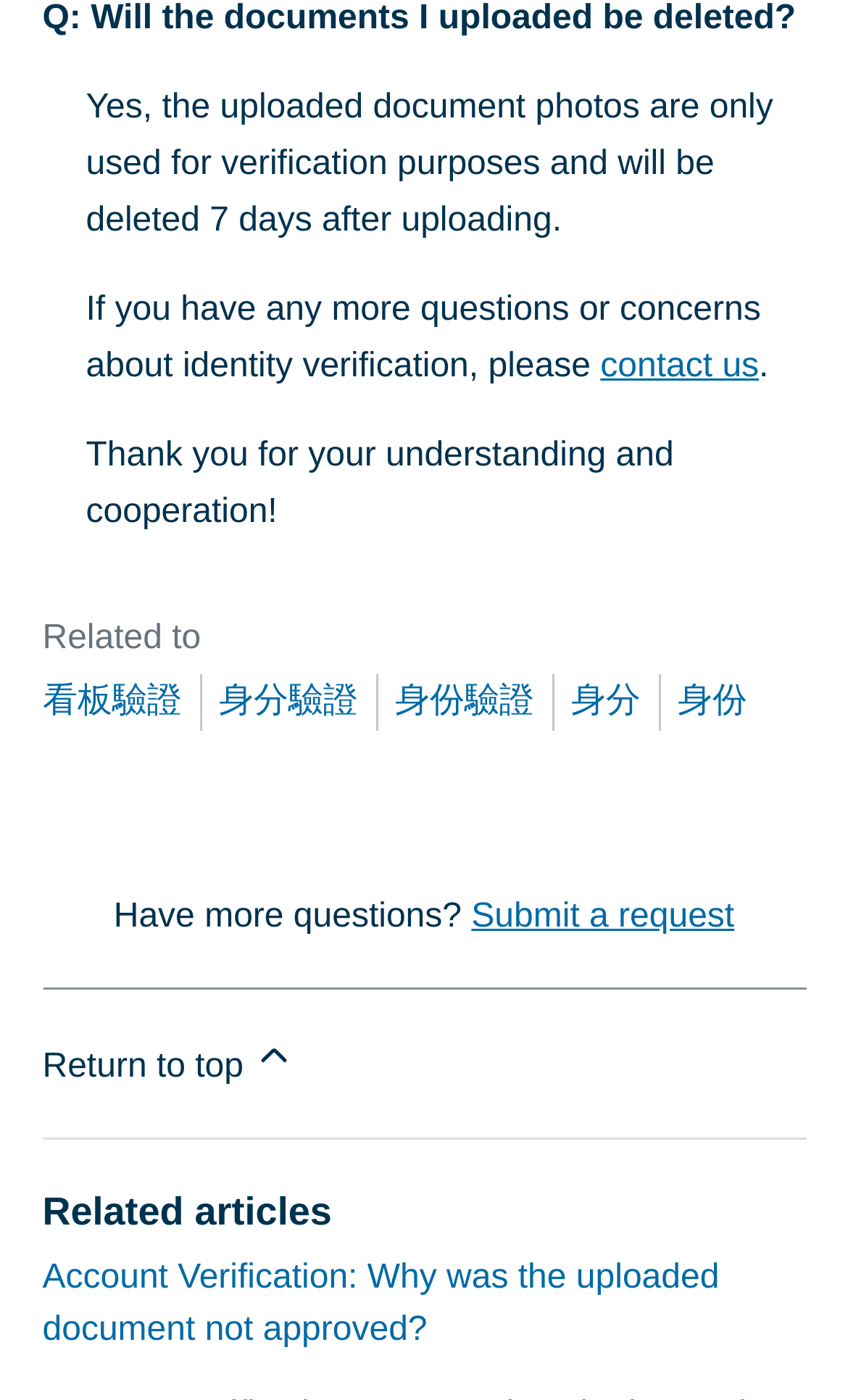Locate and provide the bounding box coordinates for the HTML element that matches this description: "Return to top".

[0.05, 0.706, 0.95, 0.812]